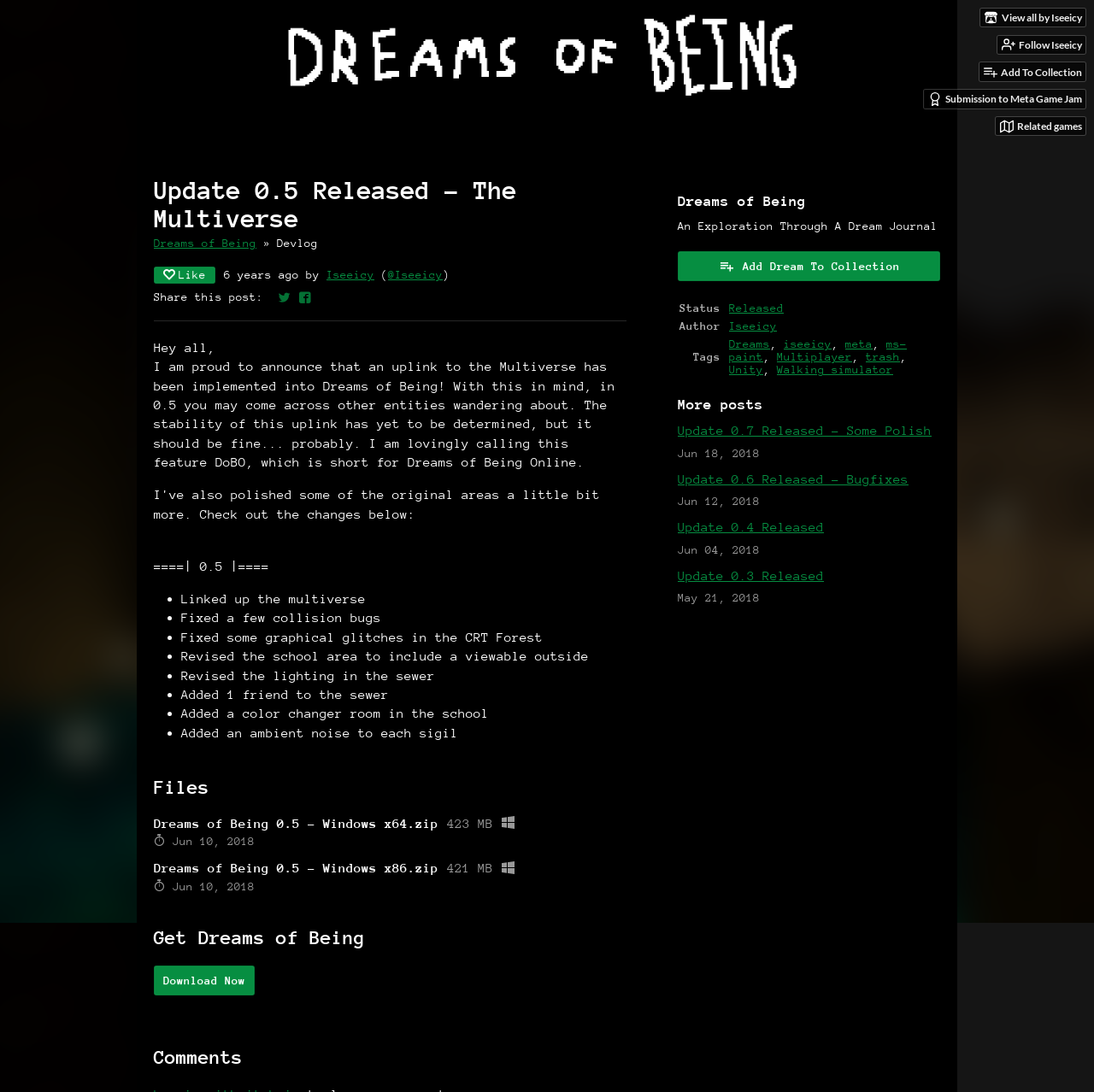Can you find the bounding box coordinates for the element that needs to be clicked to execute this instruction: "Add to collection"? The coordinates should be given as four float numbers between 0 and 1, i.e., [left, top, right, bottom].

[0.895, 0.057, 0.992, 0.074]